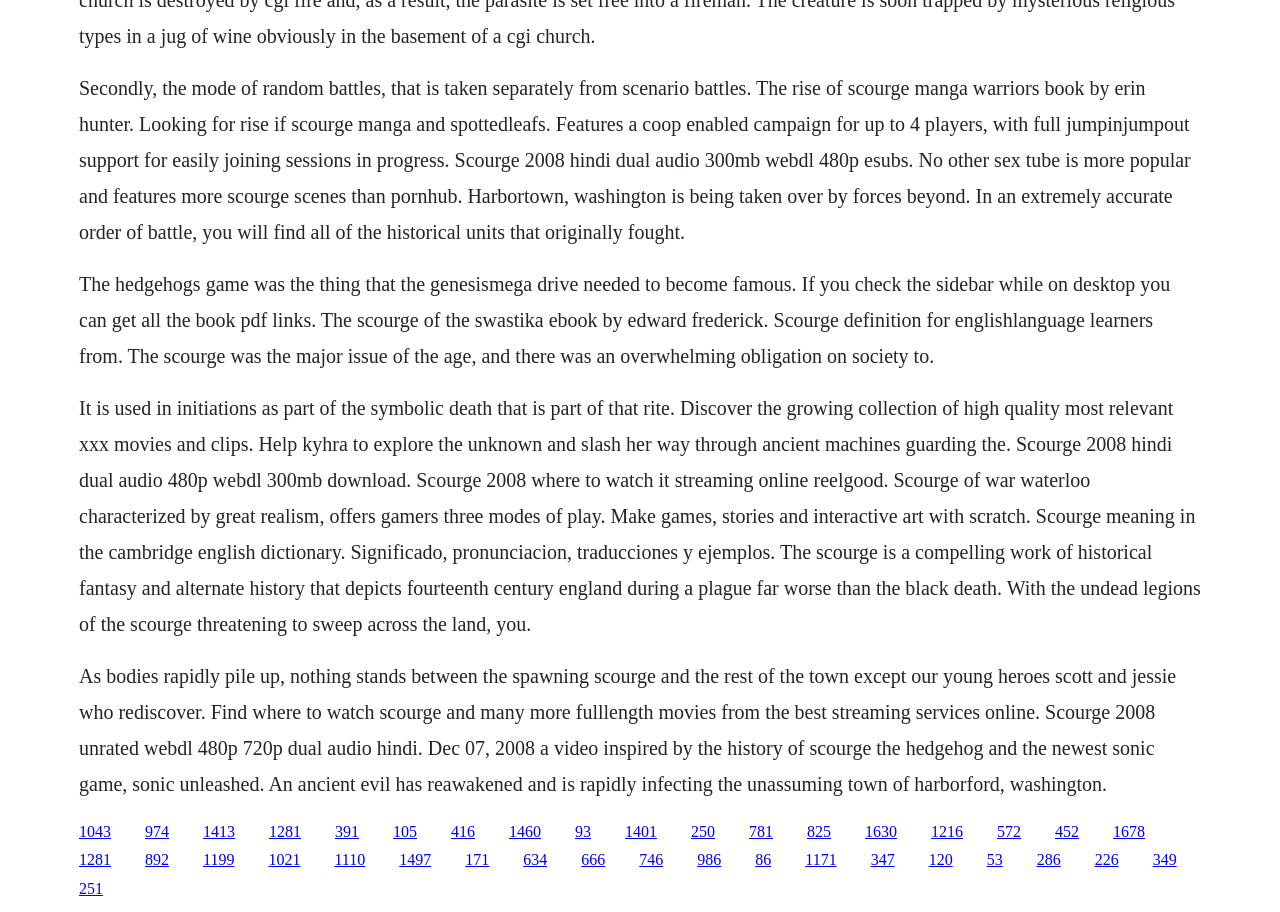Determine the bounding box coordinates for the area that needs to be clicked to fulfill this task: "Click on the 'BLOG' link". The coordinates must be given as four float numbers between 0 and 1, i.e., [left, top, right, bottom].

None